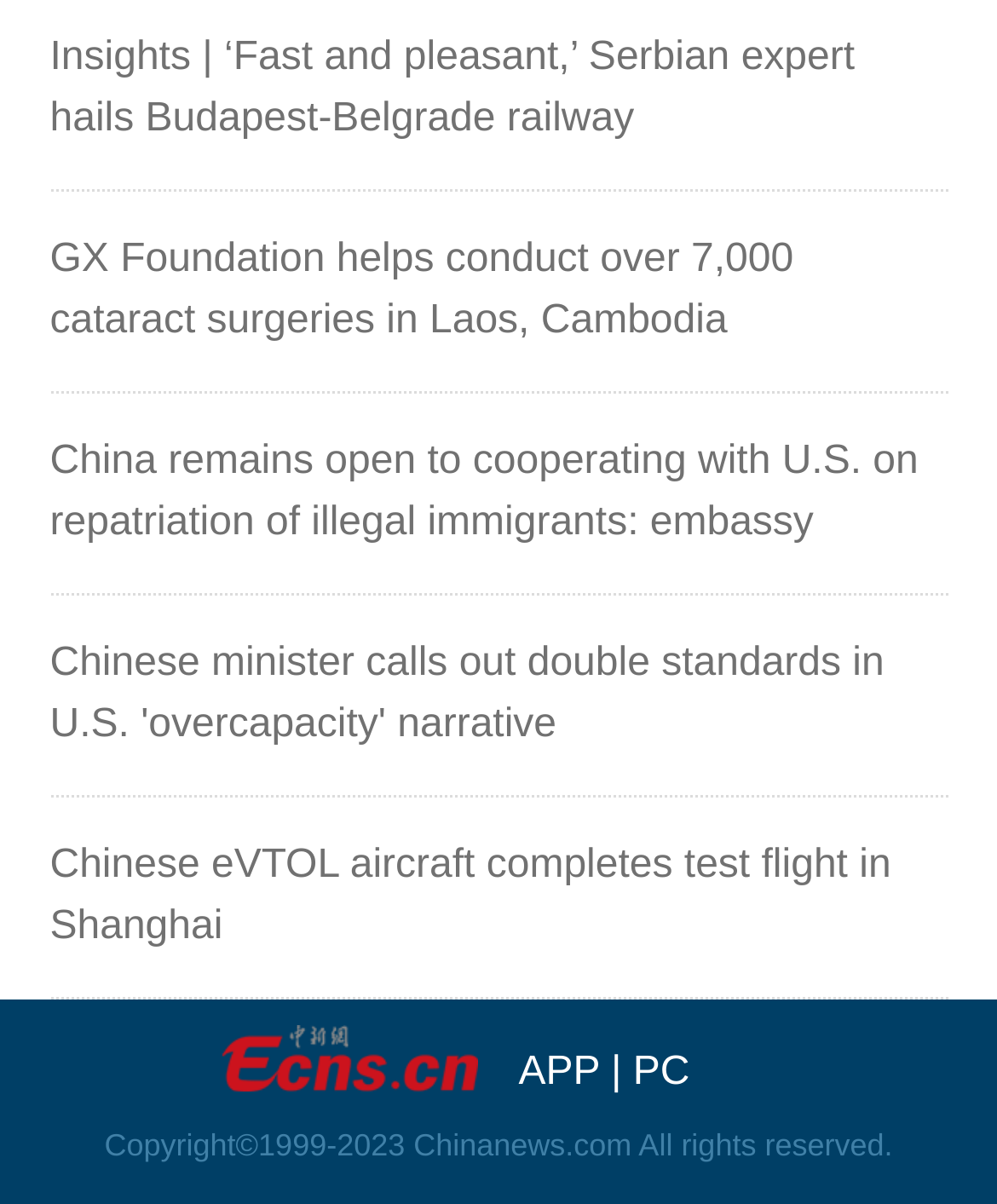What is the copyright year range of the website?
Using the image as a reference, give a one-word or short phrase answer.

1999-2023